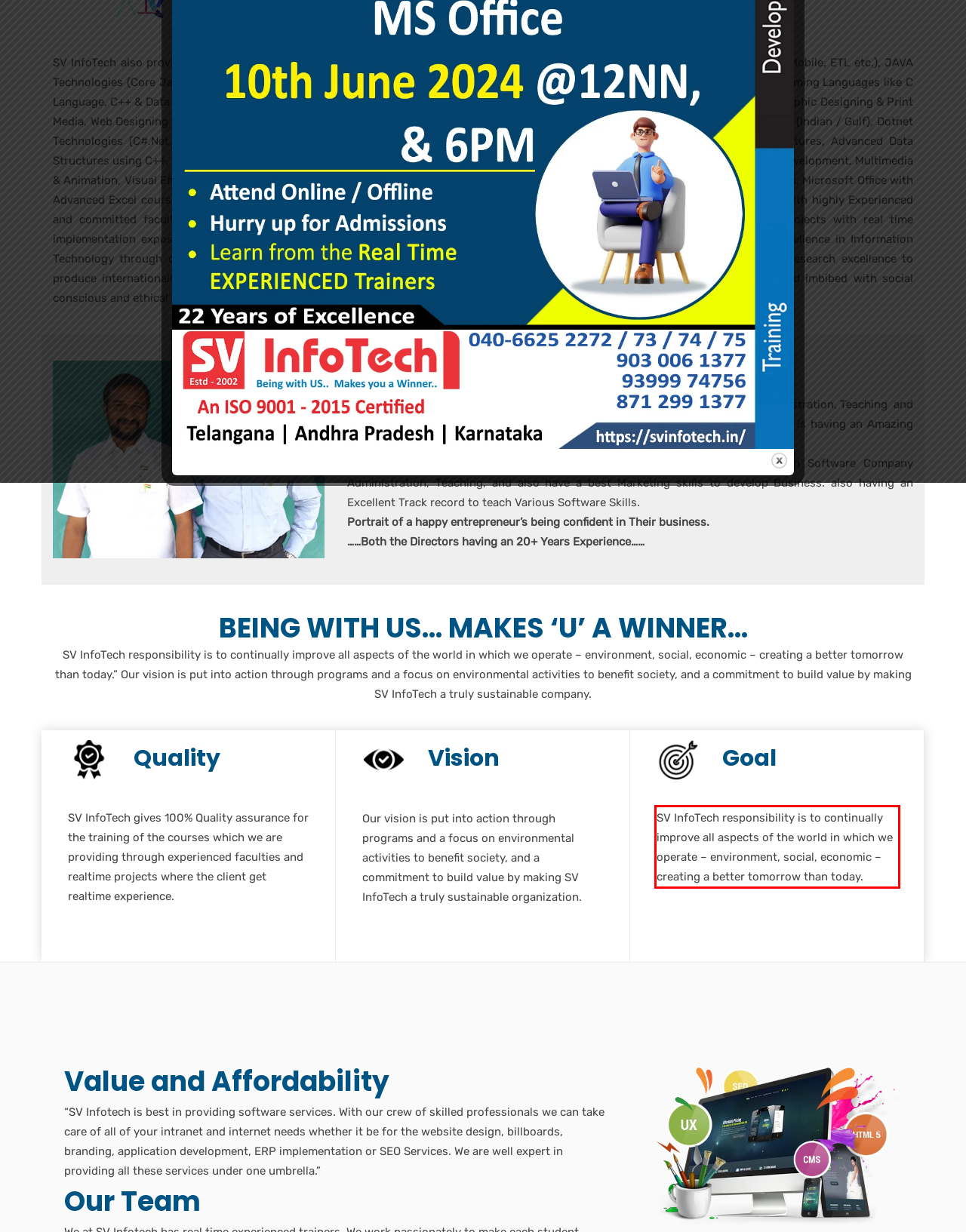Given a screenshot of a webpage, identify the red bounding box and perform OCR to recognize the text within that box.

SV InfoTech responsibility is to continually improve all aspects of the world in which we operate – environment, social, economic – creating a better tomorrow than today.